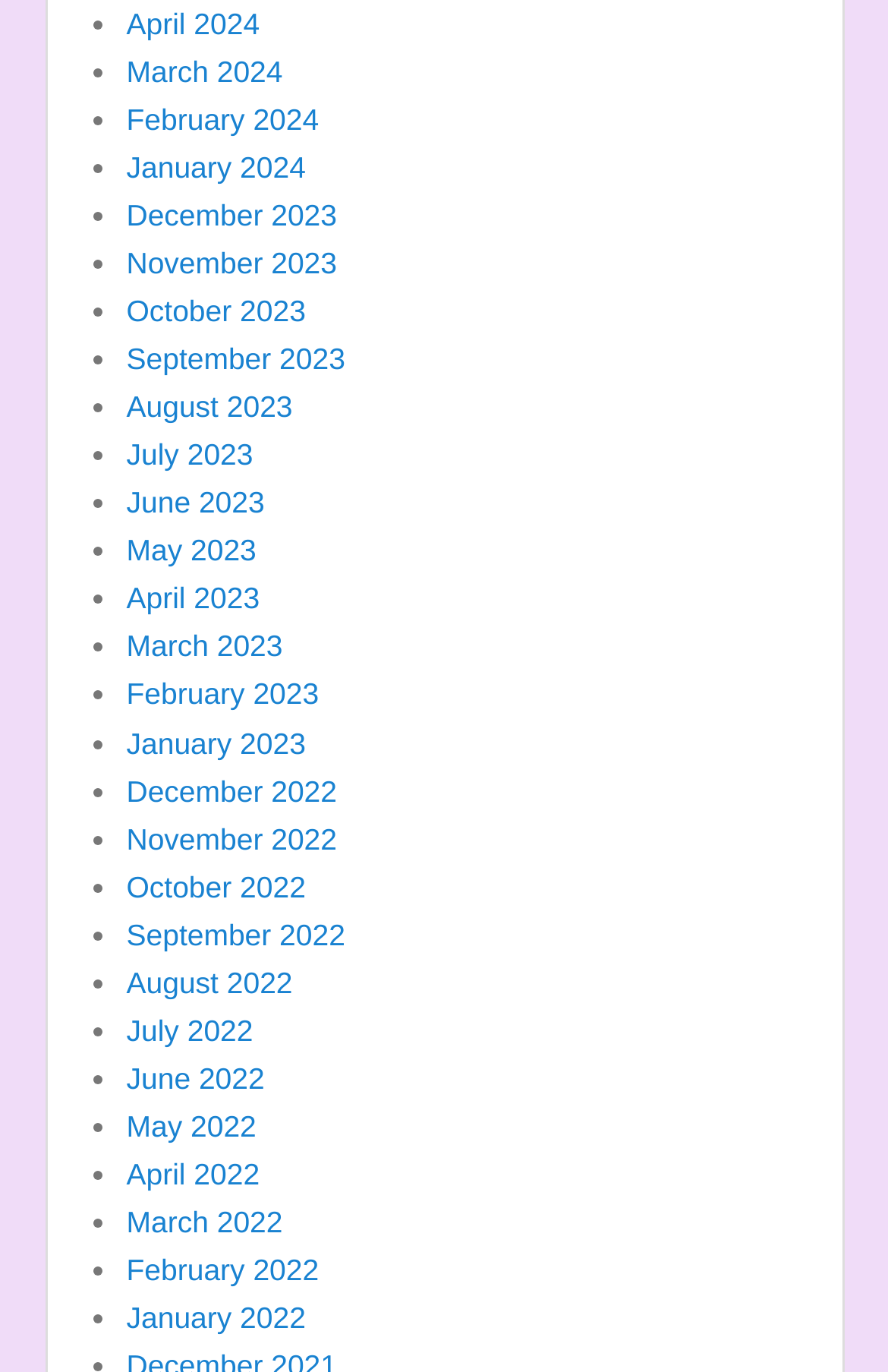Indicate the bounding box coordinates of the element that needs to be clicked to satisfy the following instruction: "Learn about the company". The coordinates should be four float numbers between 0 and 1, i.e., [left, top, right, bottom].

None